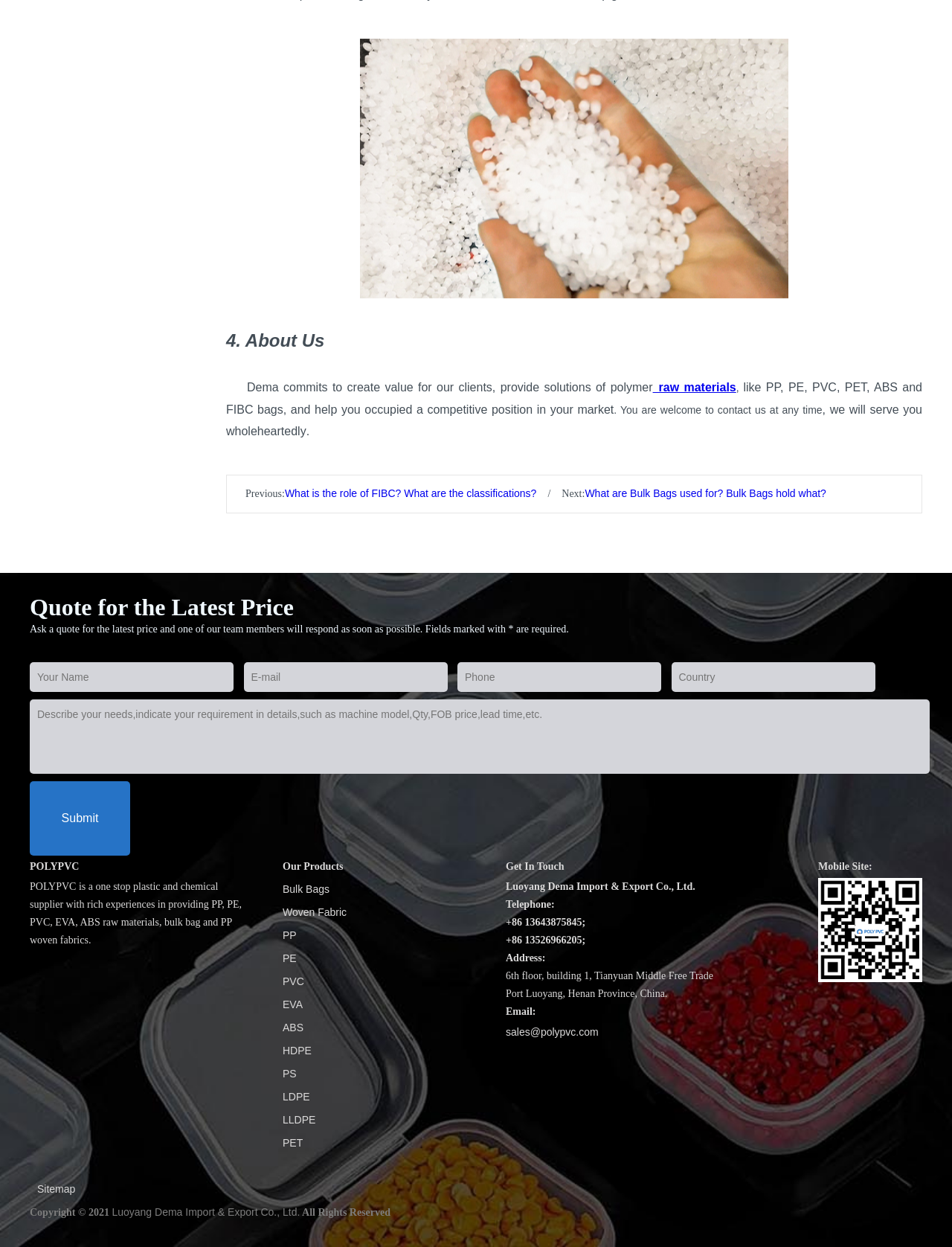What is the role of FIBC?
Please use the visual content to give a single word or phrase answer.

Unknown